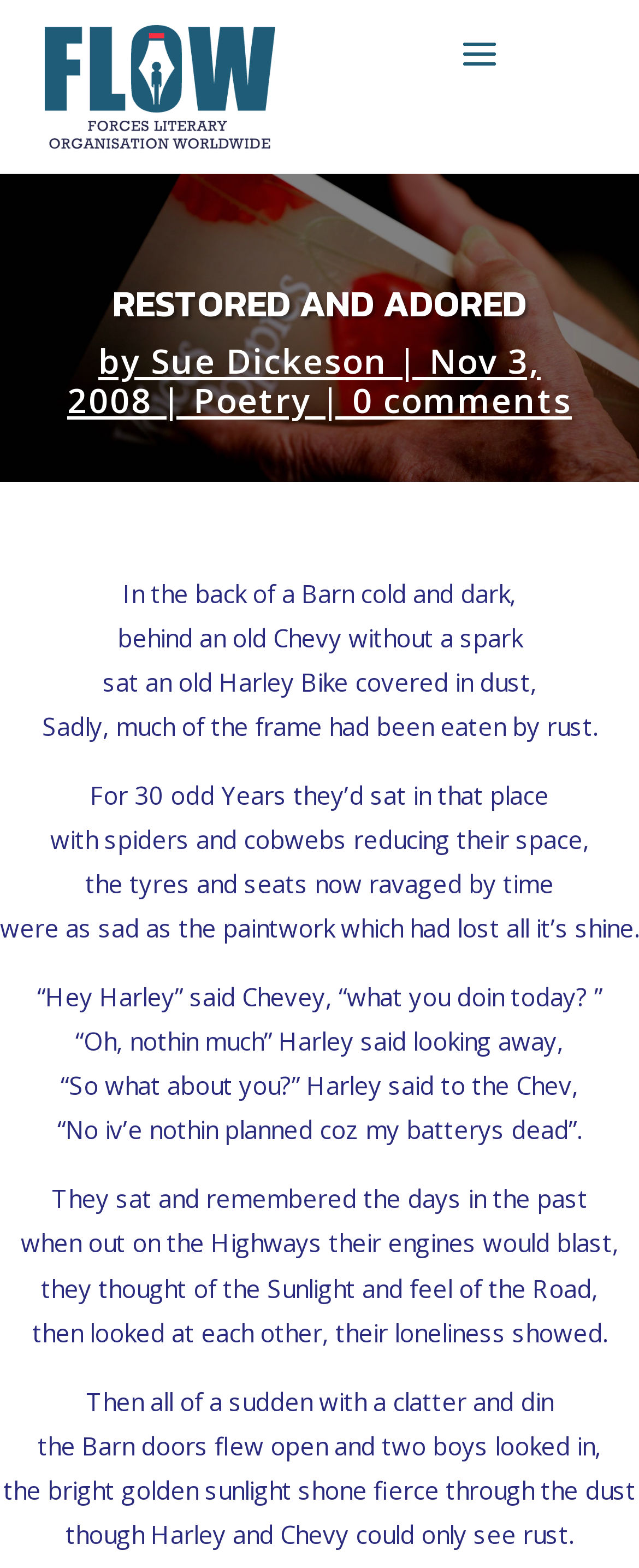What is the date of the poem?
We need a detailed and exhaustive answer to the question. Please elaborate.

The date of the poem is mentioned in the line 'Nov 3, 2008' which is located below the title 'RESTORED AND ADORED' and the author's name.